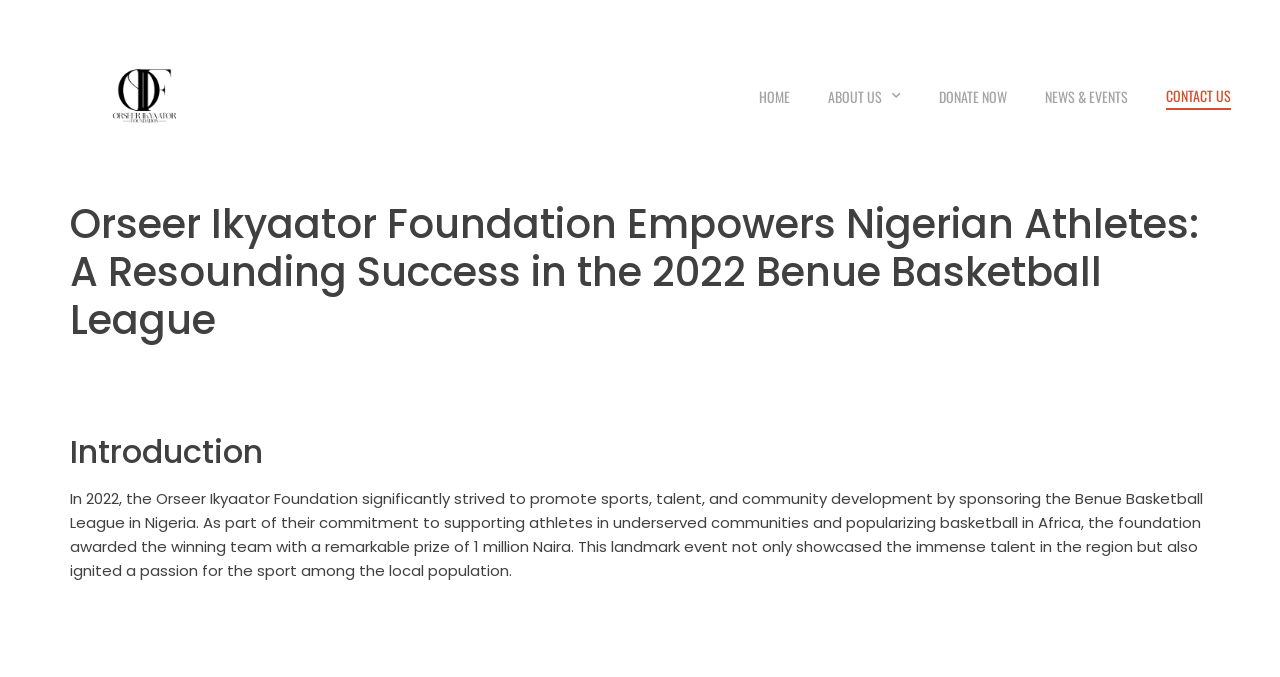Respond with a single word or short phrase to the following question: 
What is the purpose of the Orseer Ikyaator Foundation?

Promote sports, talent, and community development